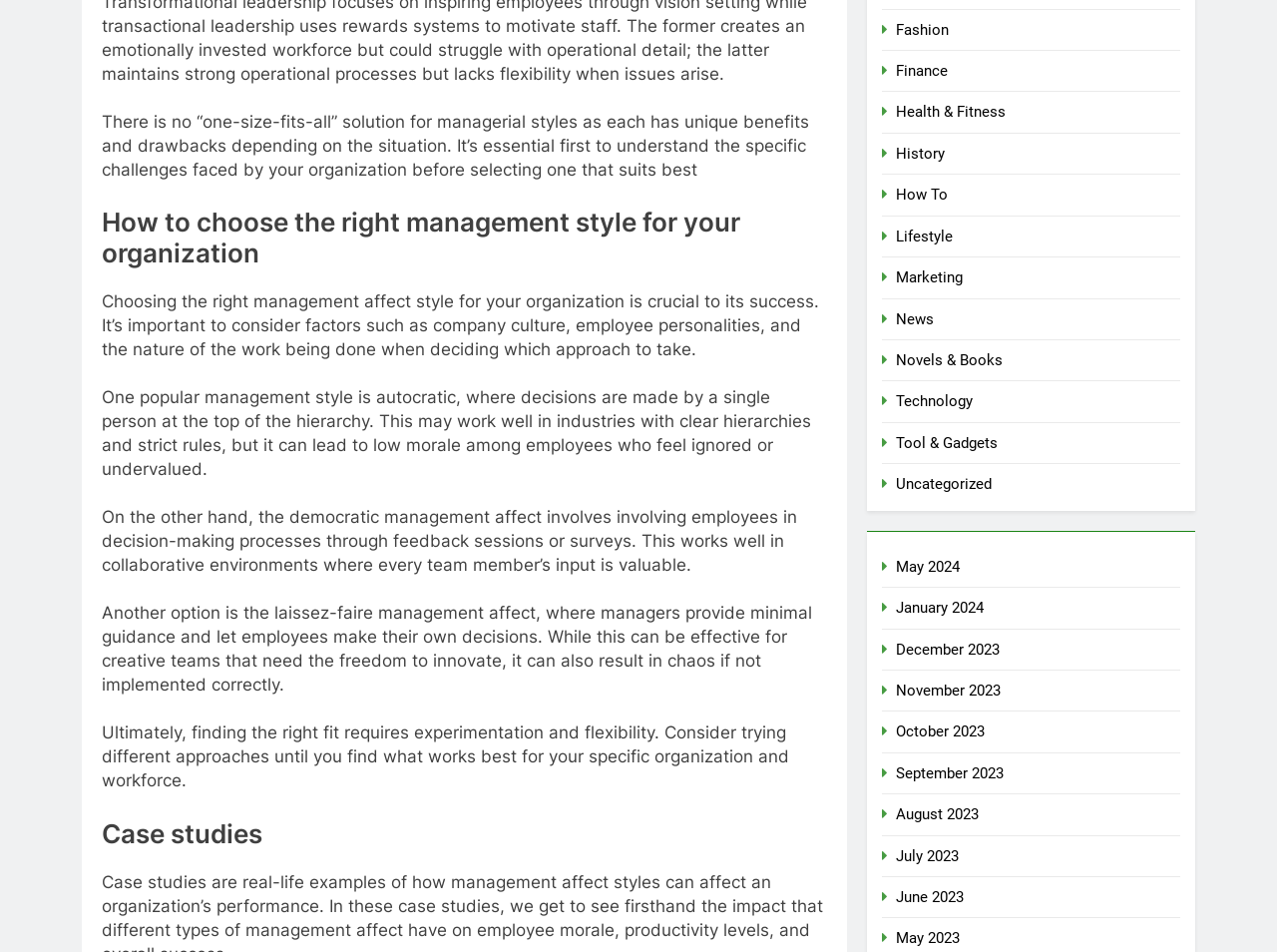What is the main topic of the webpage?
Examine the screenshot and reply with a single word or phrase.

Management styles